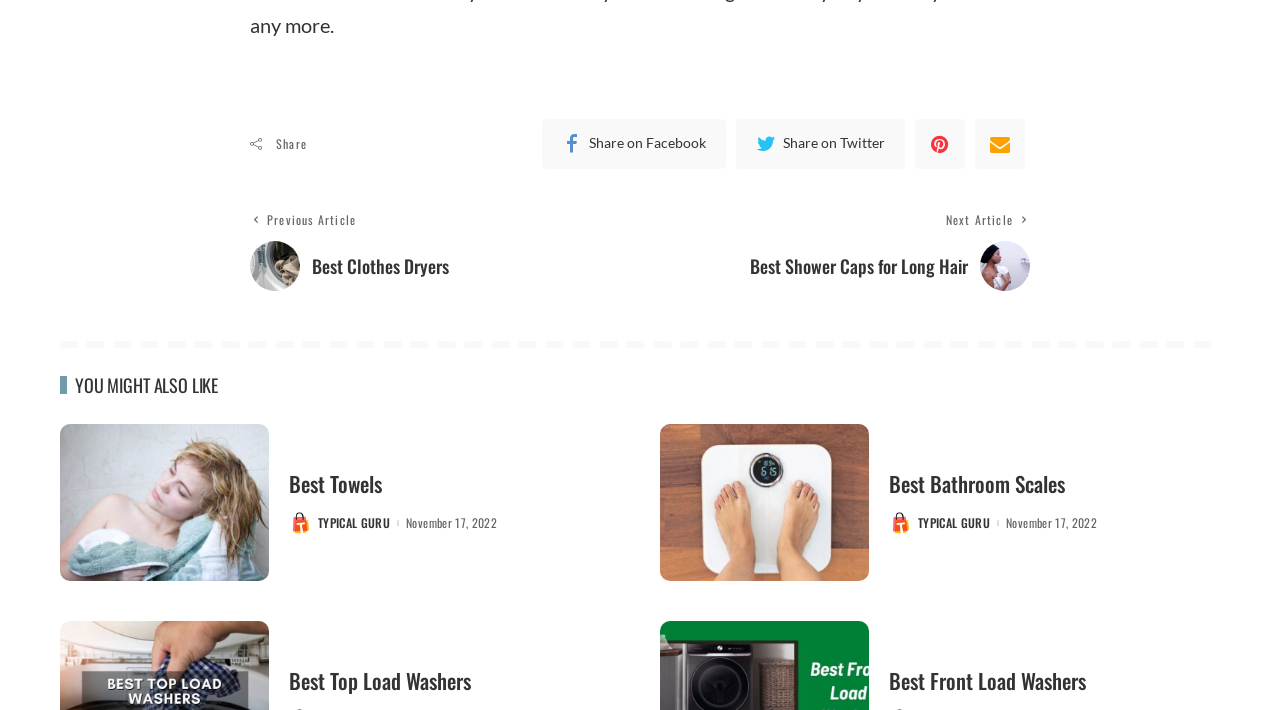Identify the bounding box coordinates of the region that needs to be clicked to carry out this instruction: "Check post details". Provide these coordinates as four float numbers ranging from 0 to 1, i.e., [left, top, right, bottom].

[0.225, 0.732, 0.255, 0.773]